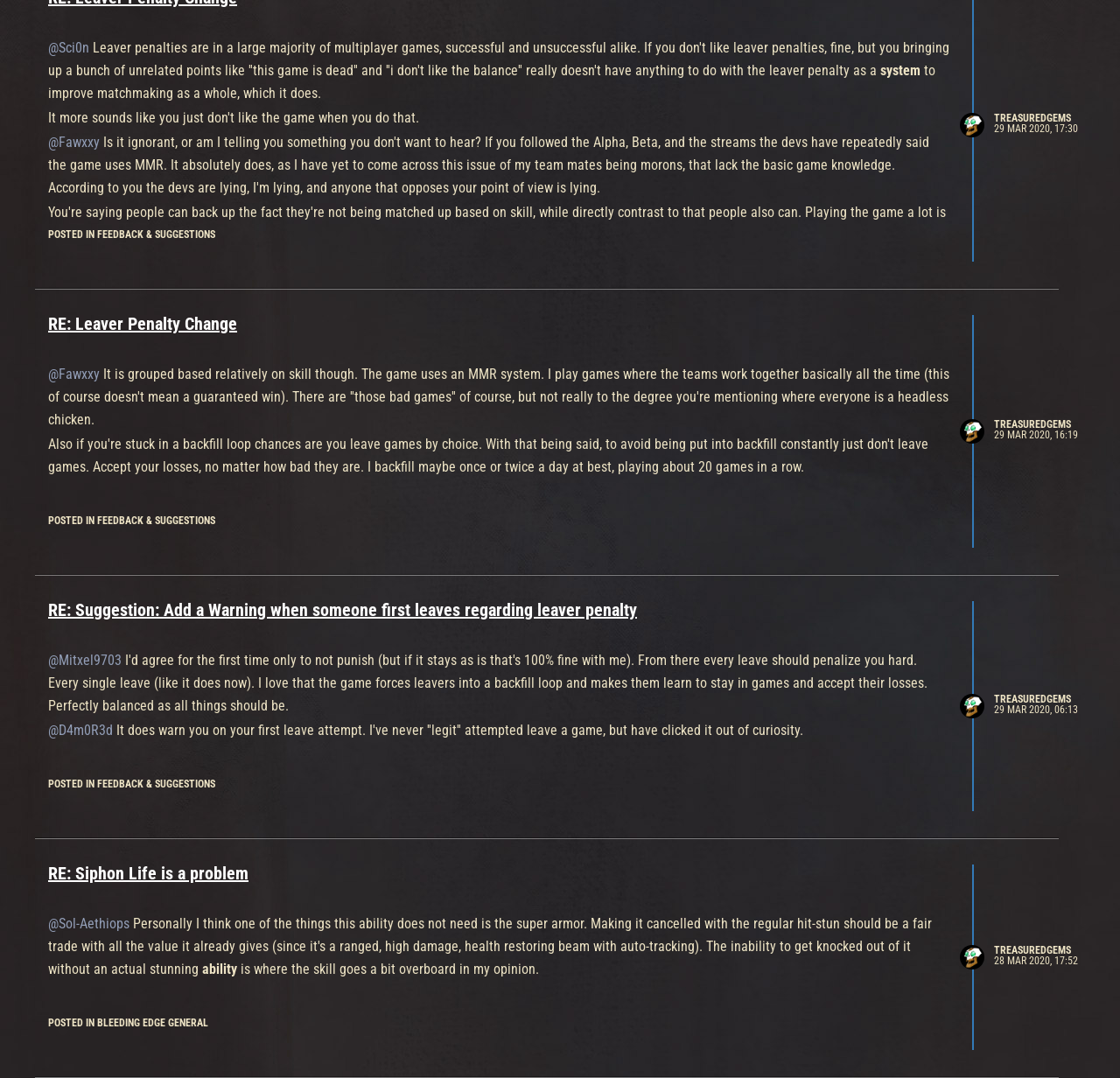Identify the bounding box coordinates of the region that needs to be clicked to carry out this instruction: "Read the post in BLEEDING EDGE GENERAL". Provide these coordinates as four float numbers ranging from 0 to 1, i.e., [left, top, right, bottom].

[0.043, 0.943, 0.186, 0.955]